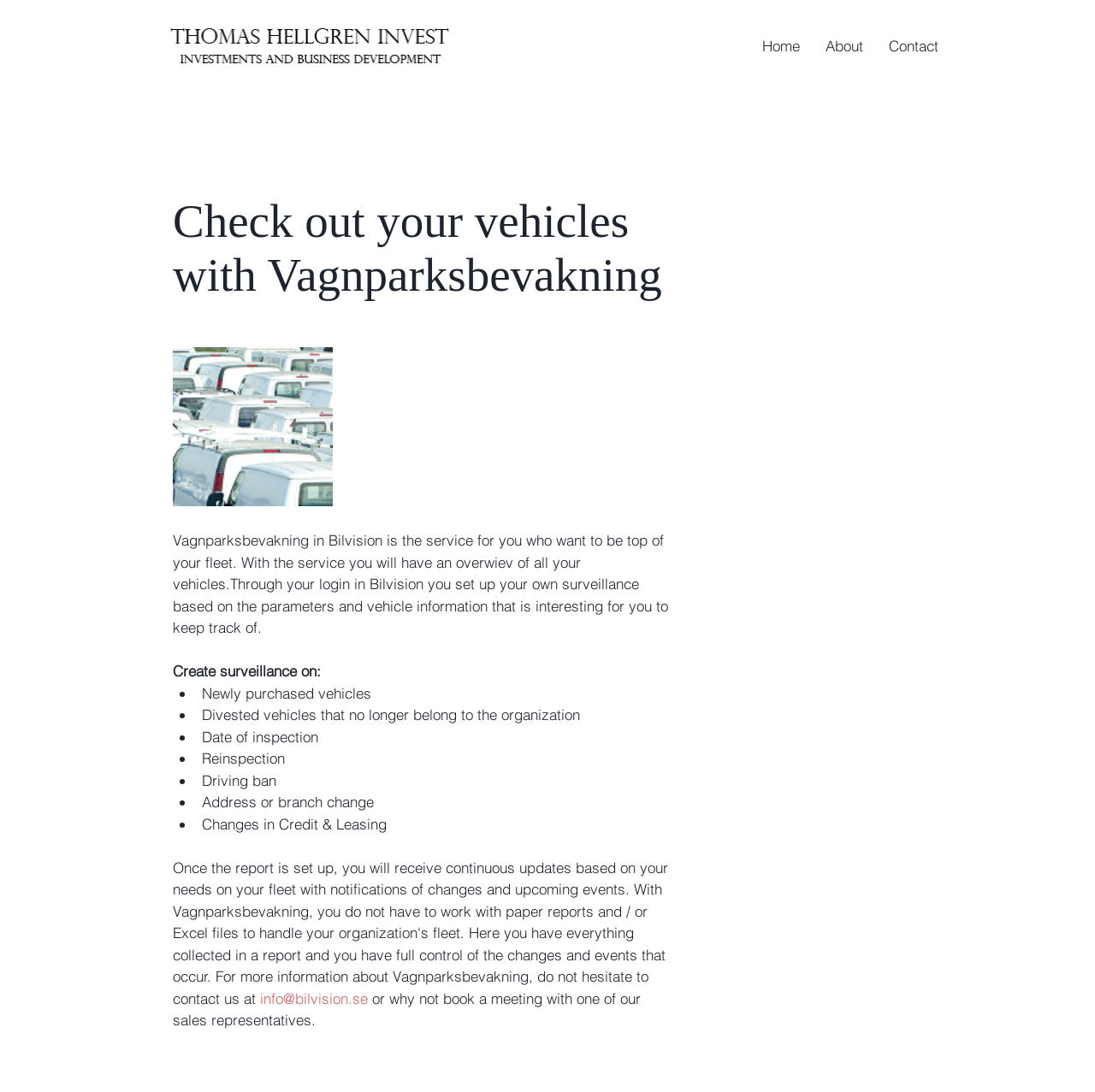How can I contact the sales representatives?
Please answer the question as detailed as possible.

The webpage provides an email address, info@bilvision.se, to contact the sales representatives. This email address is mentioned in the link element with ID 330.